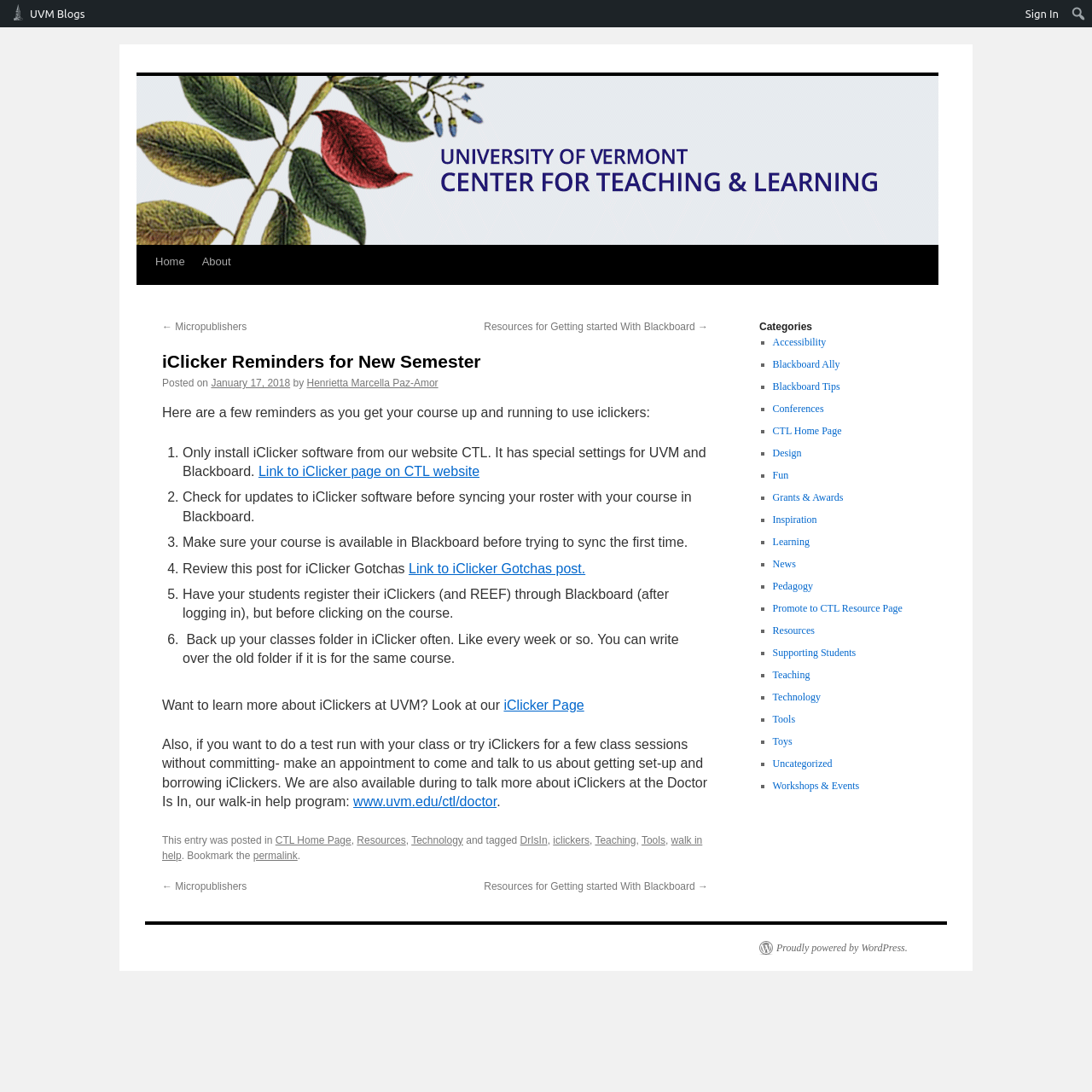Summarize the webpage in an elaborate manner.

This webpage is about iClicker reminders for a new semester. At the top, there is a navigation menu with links to "UVM Blogs", "Sign In", and "Skip to content". Below the navigation menu, there are links to "Home" and "About" on the left side, and a search box on the right side.

The main content of the webpage is divided into two sections. The left section has a heading "iClicker Reminders for New Semester" and a series of reminders listed in a numbered format. Each reminder is a brief paragraph of text, and some of them have links to additional resources. The reminders cover topics such as installing iClicker software, checking for updates, and making sure courses are available in Blackboard.

The right section has a heading "Categories" and lists various categories such as "Accessibility", "Blackboard Ally", "Blackboard Tips", and so on. Each category has a link to a related webpage.

At the bottom of the webpage, there are links to "Micropublishers" and "Resources for Getting started With Blackboard" on both sides, and a section with tags and categories related to the content of the webpage.